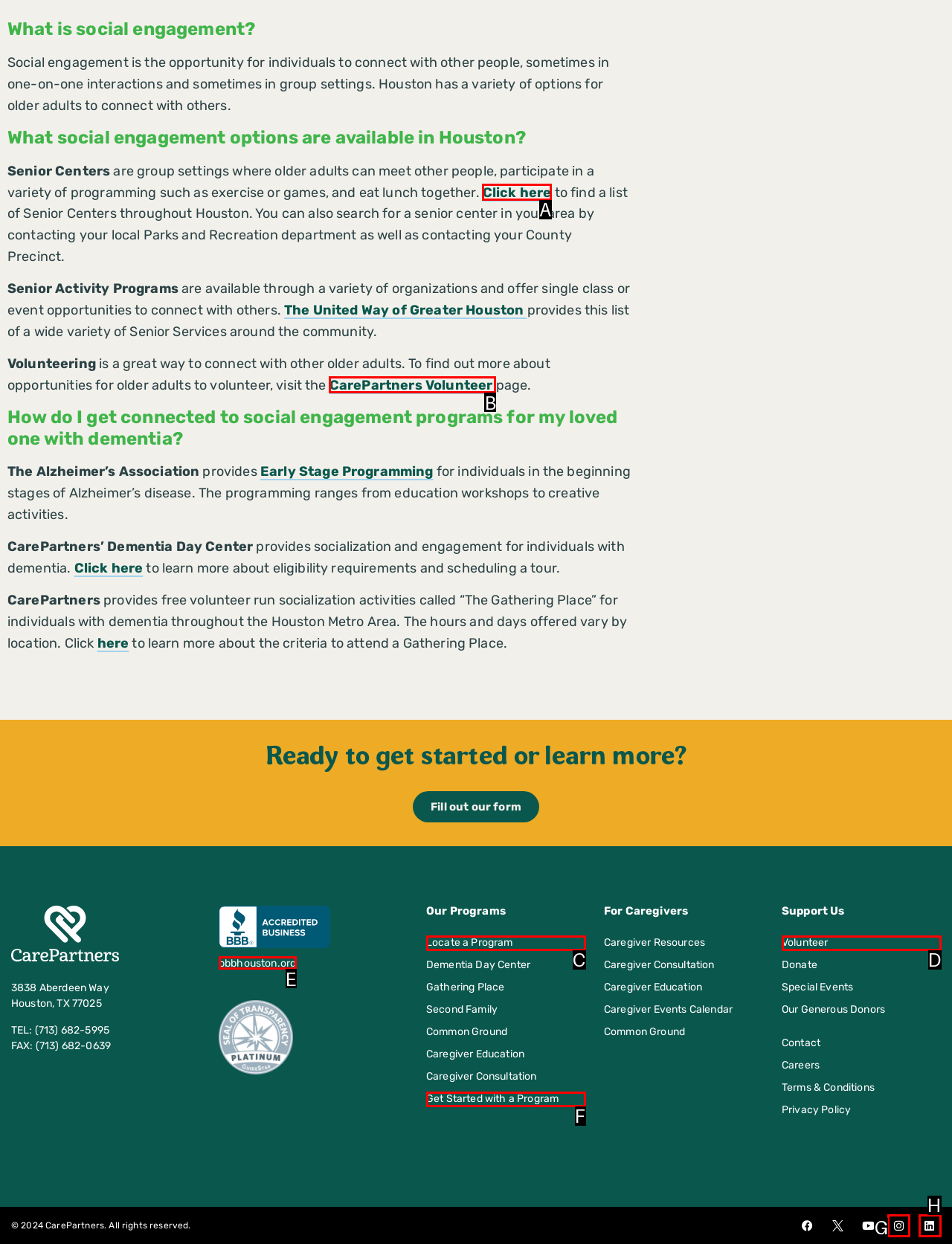Using the description: Get Started with a Program, find the corresponding HTML element. Provide the letter of the matching option directly.

F